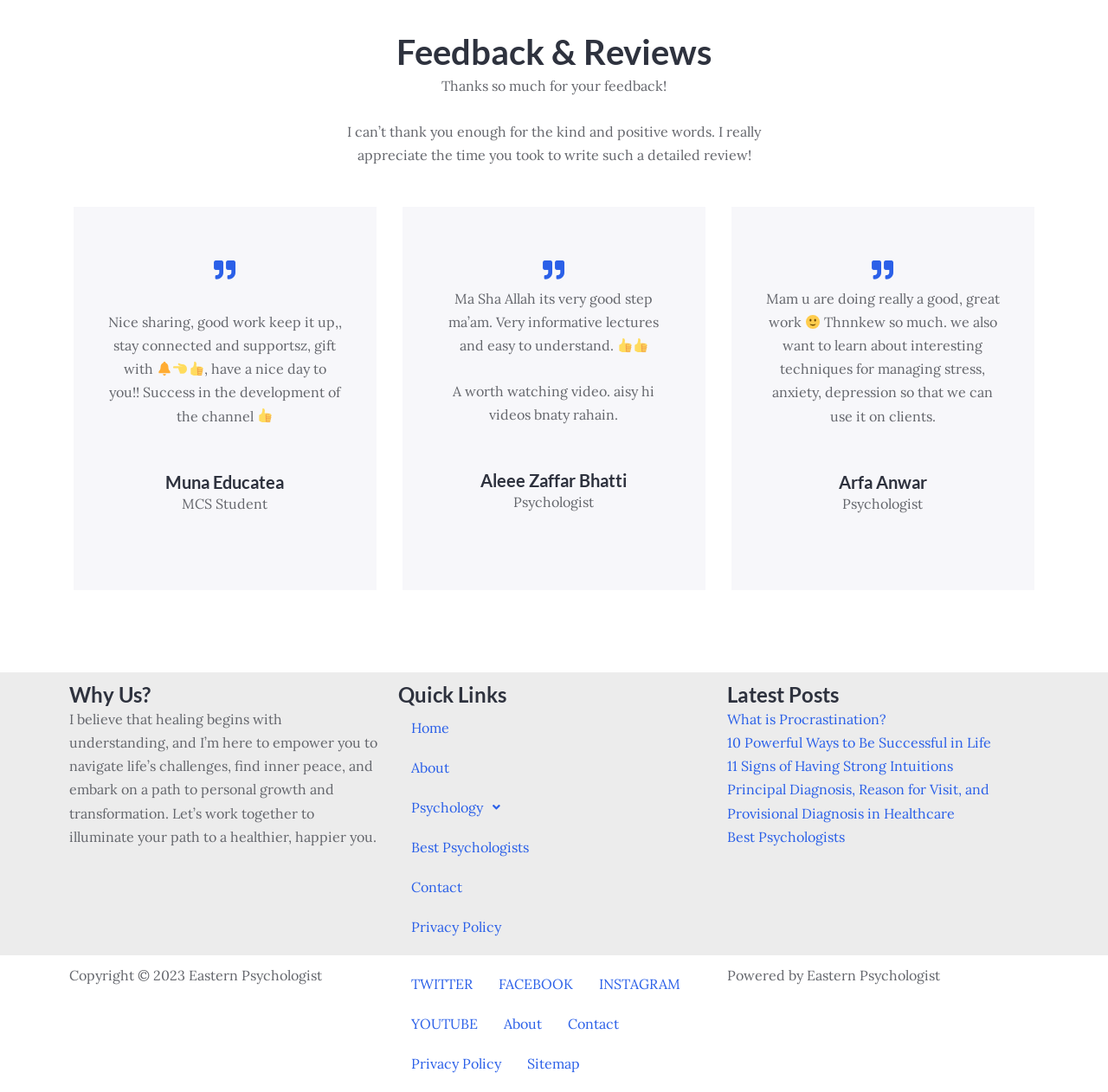Identify the bounding box coordinates of the section to be clicked to complete the task described by the following instruction: "Read the 'Why Us?' section". The coordinates should be four float numbers between 0 and 1, formatted as [left, top, right, bottom].

[0.062, 0.623, 0.344, 0.648]